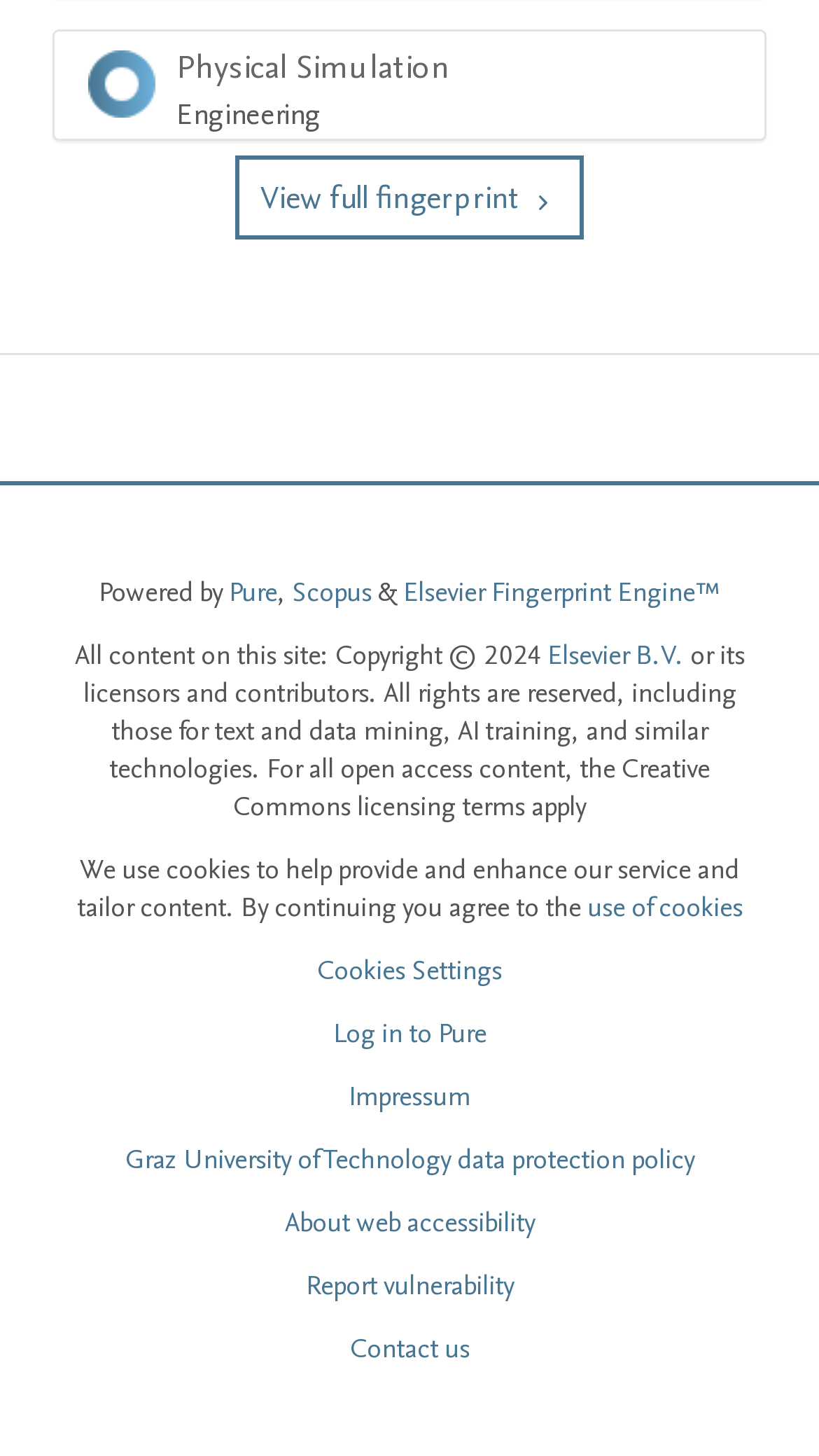Identify the bounding box coordinates of the area that should be clicked in order to complete the given instruction: "Contact us". The bounding box coordinates should be four float numbers between 0 and 1, i.e., [left, top, right, bottom].

[0.427, 0.913, 0.573, 0.939]